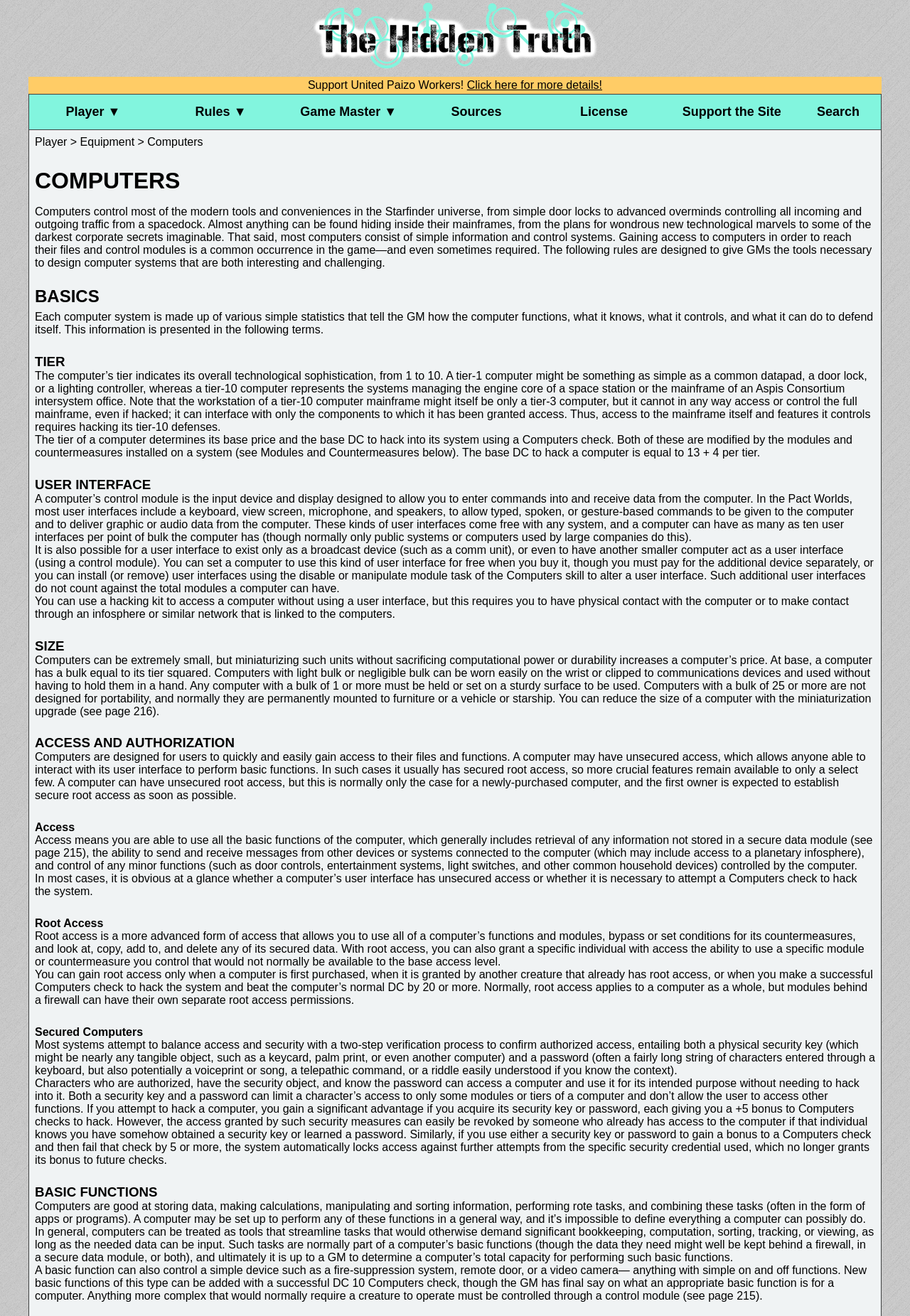Provide your answer in one word or a succinct phrase for the question: 
What is the purpose of a computer's user interface?

to allow you to enter commands and receive data